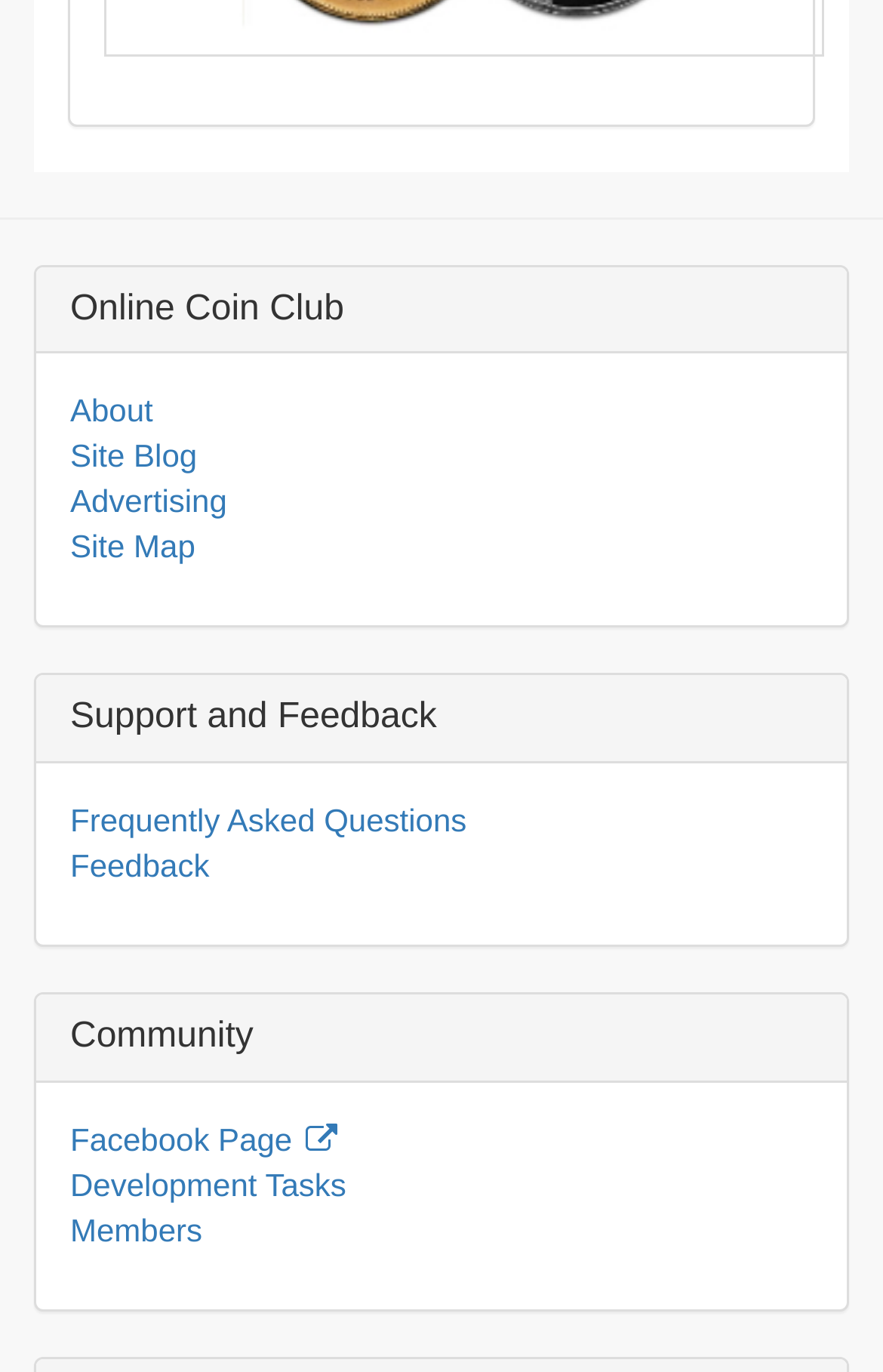Find the bounding box of the UI element described as: "Frequently Asked Questions". The bounding box coordinates should be given as four float values between 0 and 1, i.e., [left, top, right, bottom].

[0.079, 0.584, 0.528, 0.611]